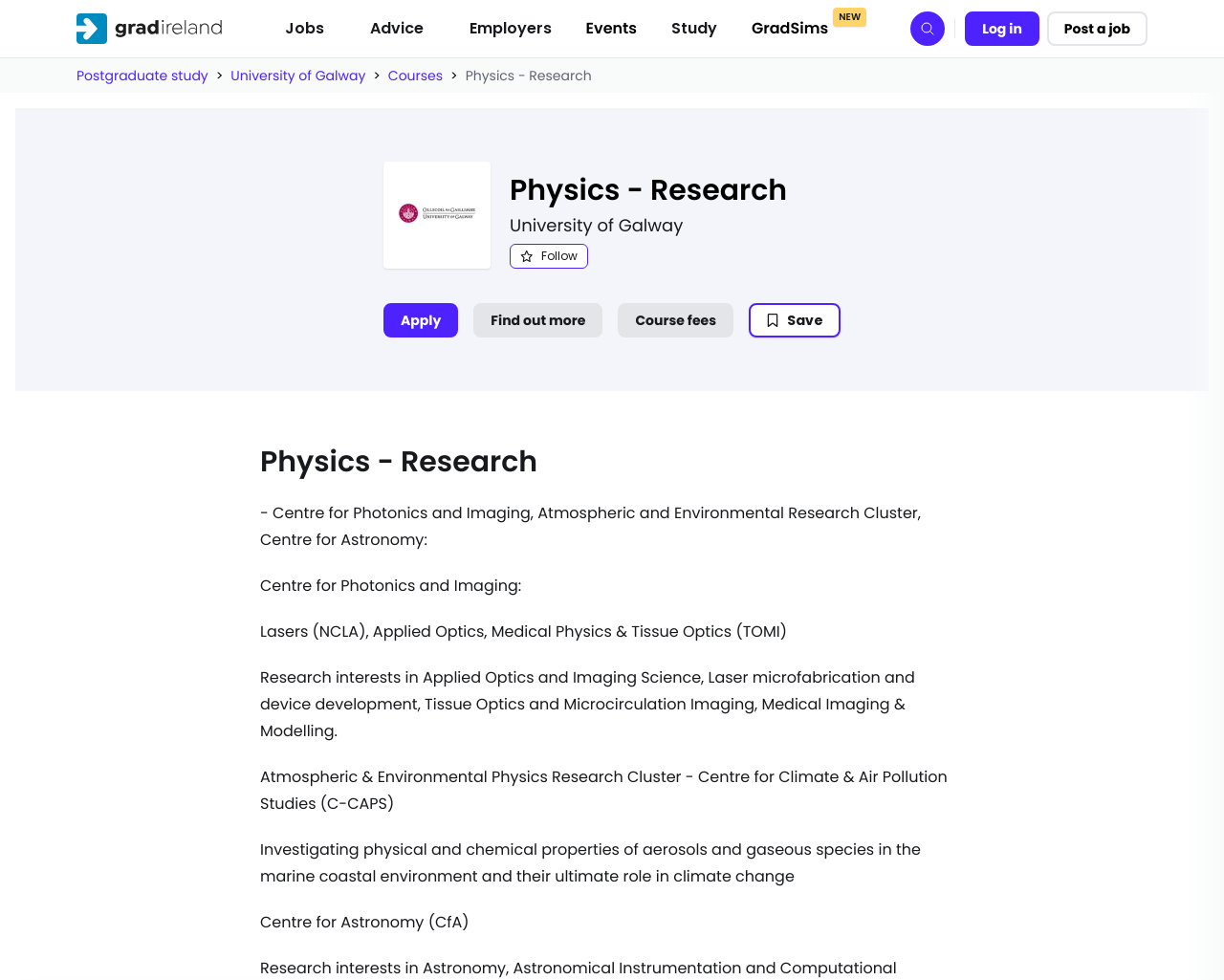Please specify the bounding box coordinates of the region to click in order to perform the following instruction: "Log in to the system".

[0.788, 0.012, 0.849, 0.047]